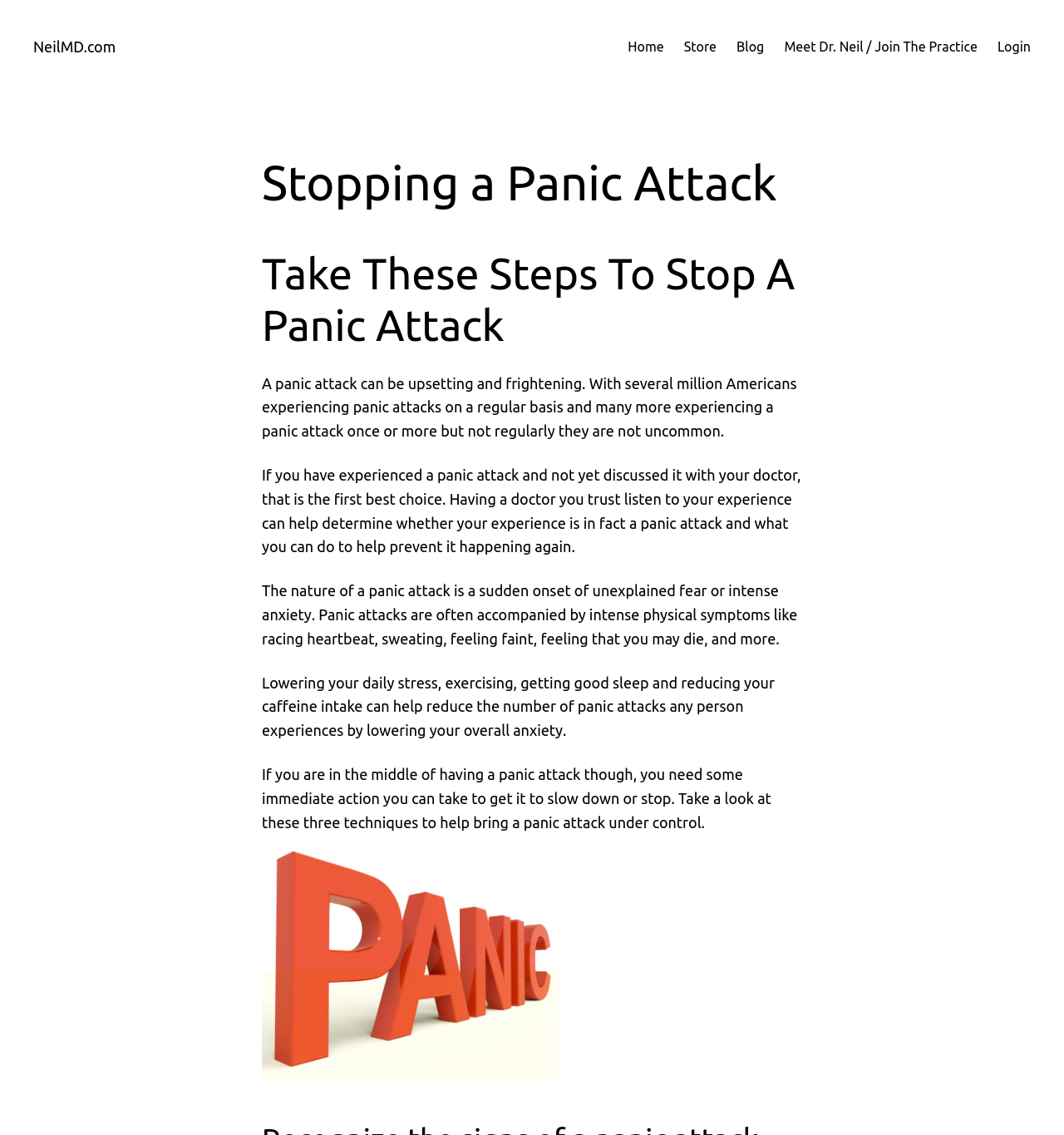Respond with a single word or phrase to the following question: What should you do if you have experienced a panic attack?

Discuss it with your doctor